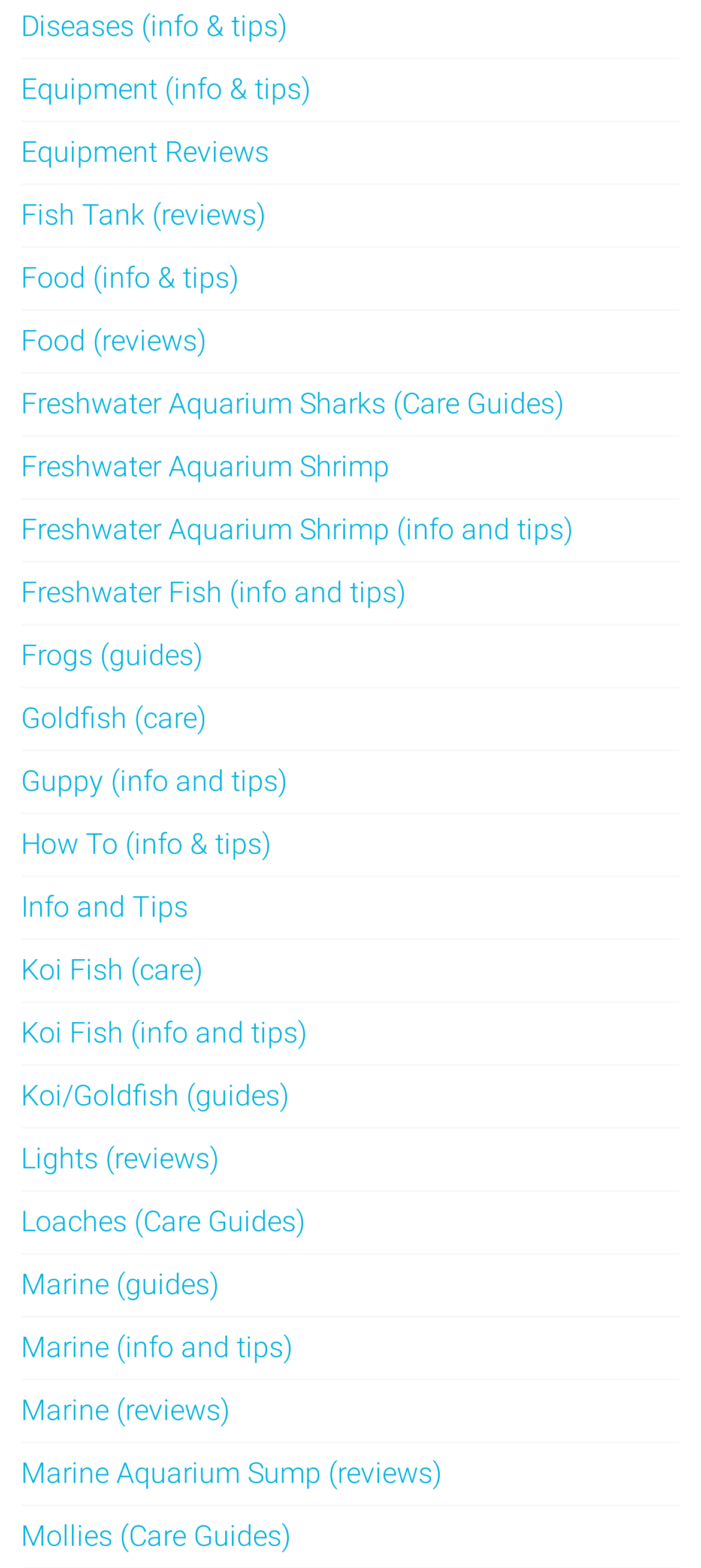Look at the image and write a detailed answer to the question: 
How many categories of fish are discussed on this webpage?

By examining the links on the webpage, I can see that there are at least 10 categories of fish discussed, including freshwater aquarium sharks, freshwater aquarium shrimp, goldfish, guppy, koi fish, loaches, mollies, and others.